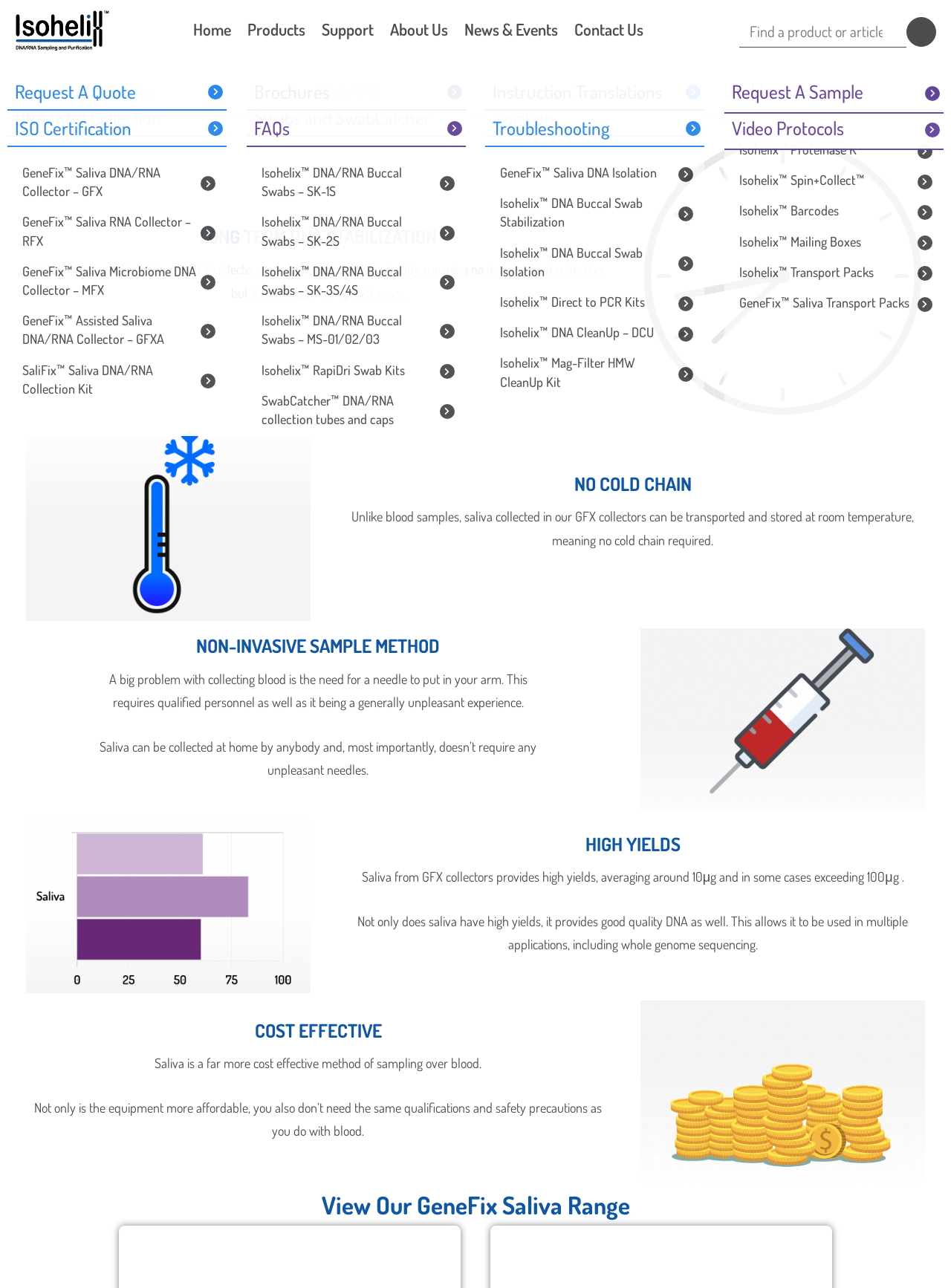Can you specify the bounding box coordinates of the area that needs to be clicked to fulfill the following instruction: "Search for something"?

[0.777, 0.013, 0.984, 0.037]